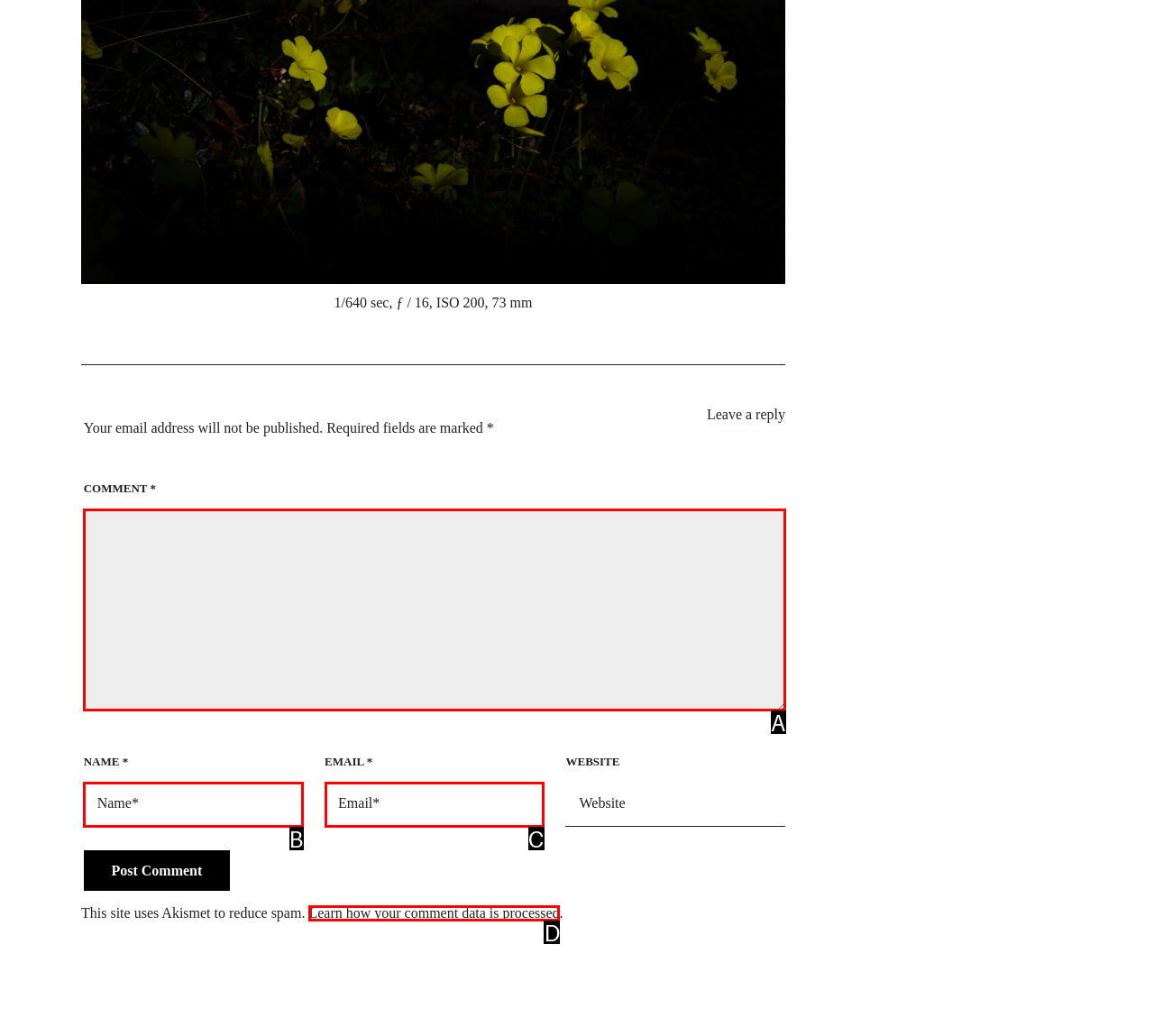Refer to the element description: parent_node: COMMENT * name="comment" and identify the matching HTML element. State your answer with the appropriate letter.

A